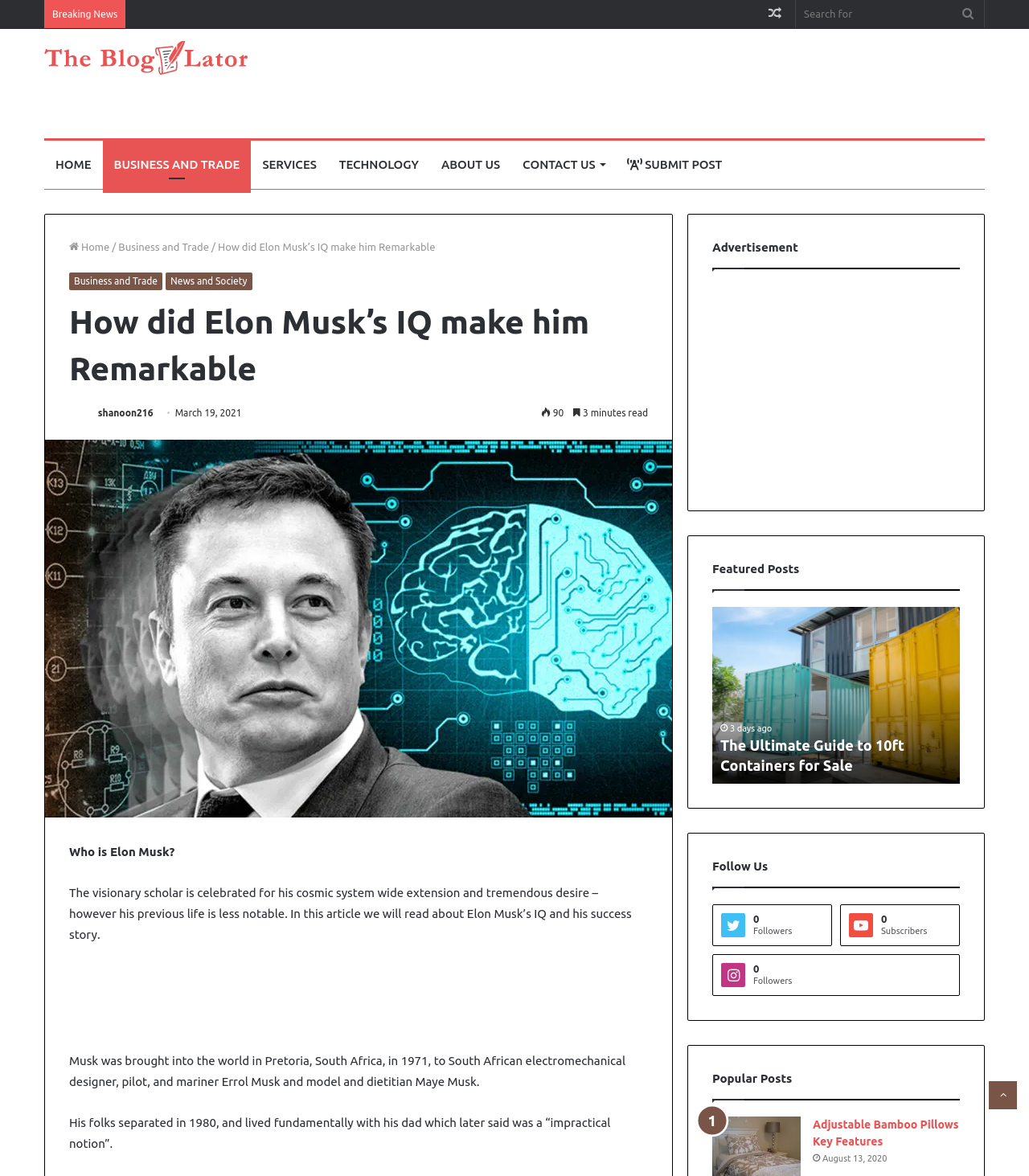What is the name of the blog?
Your answer should be a single word or phrase derived from the screenshot.

The Blogulator